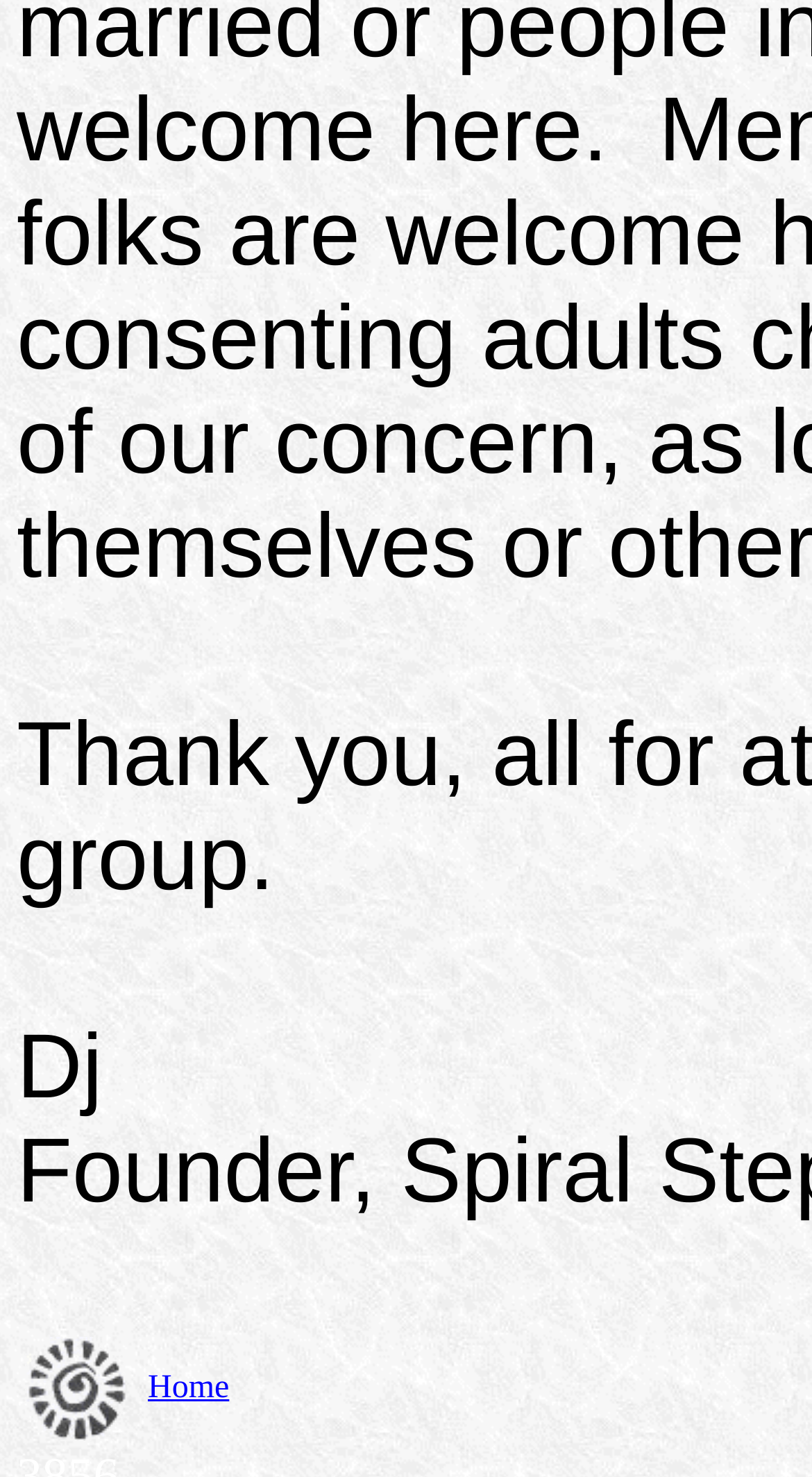How many layout table rows are in the layout table?
Using the image, provide a concise answer in one word or a short phrase.

1